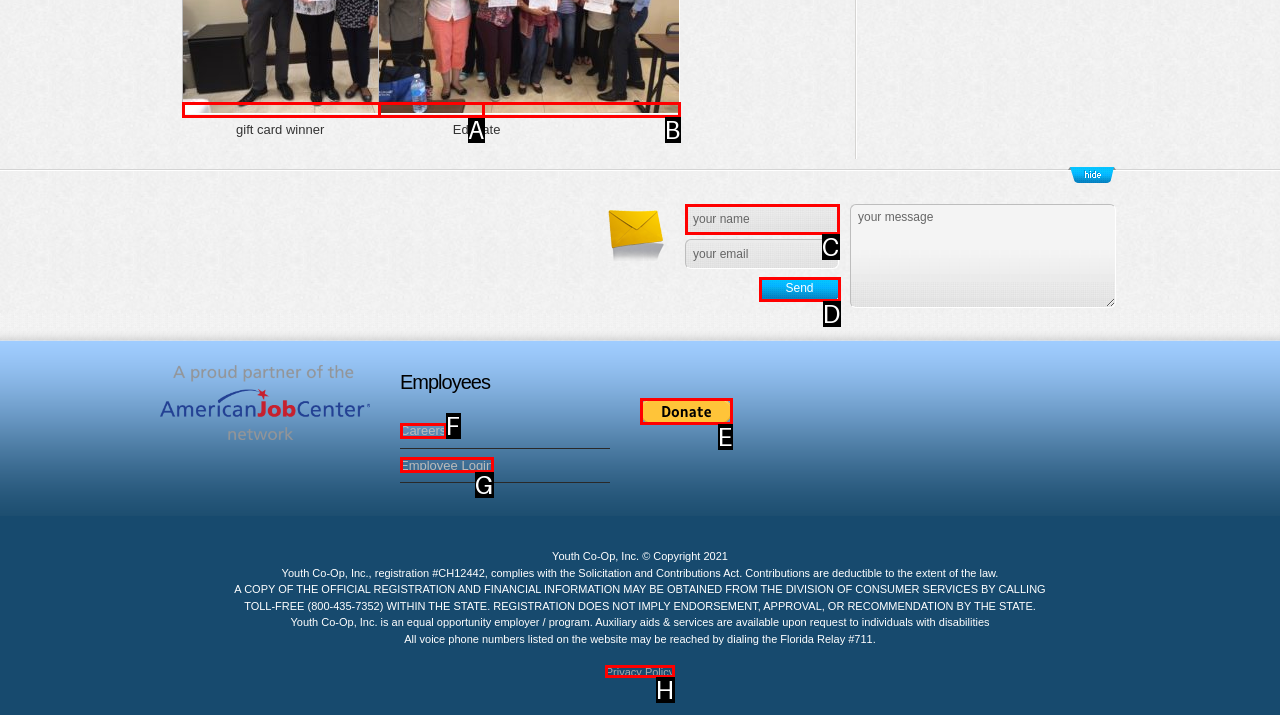Identify which HTML element matches the description: eMail an uns
Provide your answer in the form of the letter of the correct option from the listed choices.

None